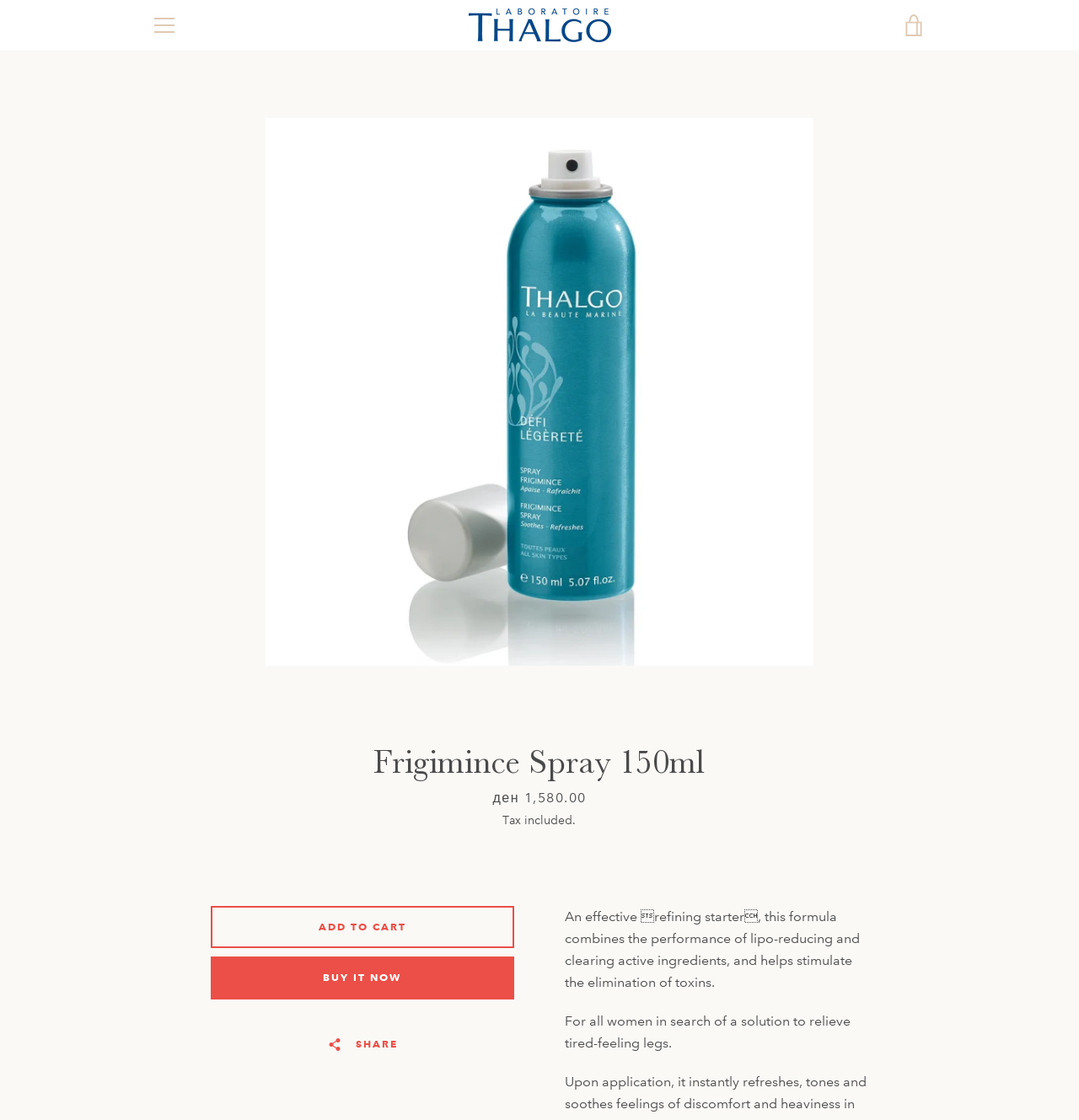Find the bounding box coordinates for the area that must be clicked to perform this action: "View the product image in slideshow".

[0.246, 0.105, 0.754, 0.594]